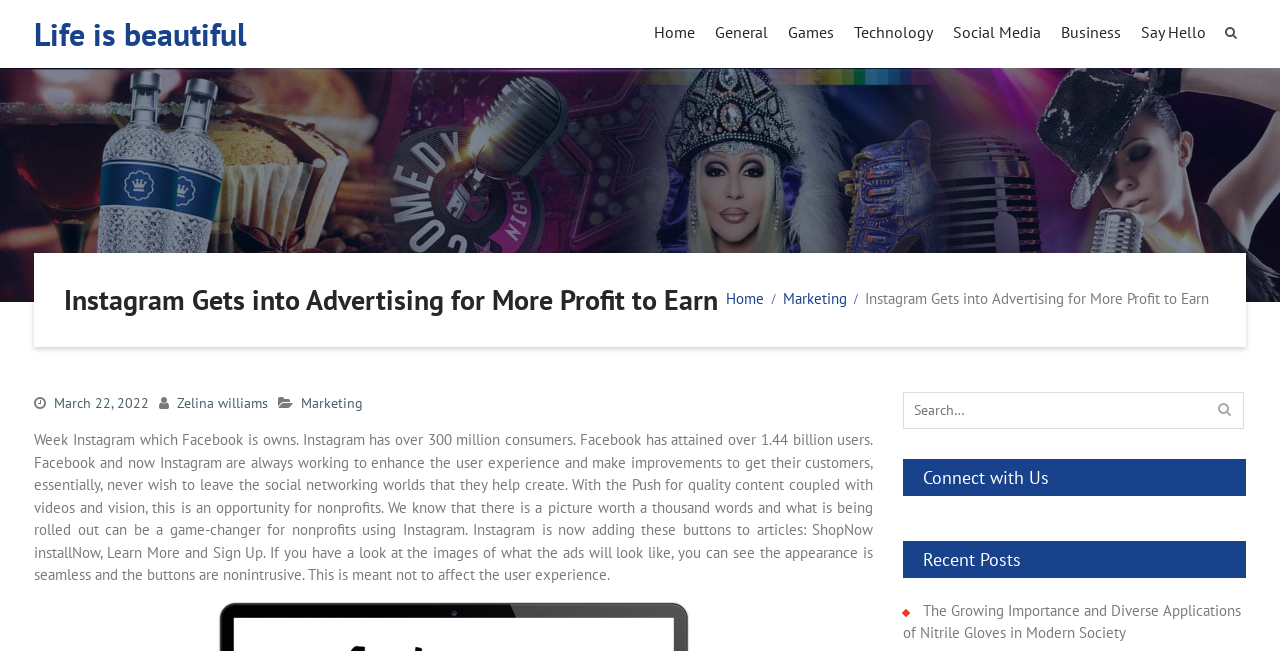Please predict the bounding box coordinates (top-left x, top-left y, bottom-right x, bottom-right y) for the UI element in the screenshot that fits the description: March 22, 2022March 24, 2022

[0.042, 0.605, 0.117, 0.632]